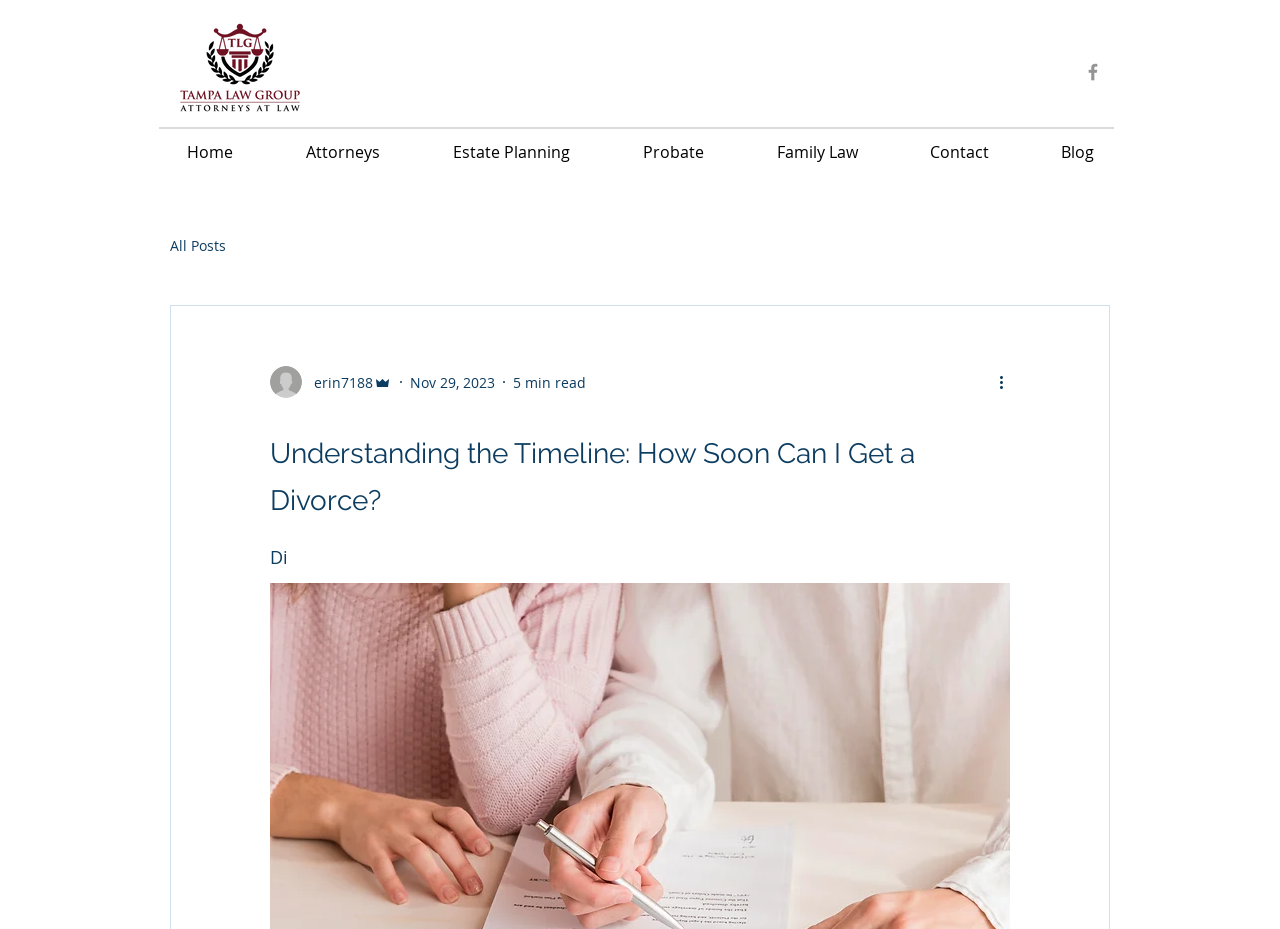Answer the question below in one word or phrase:
How many social media links are available?

1